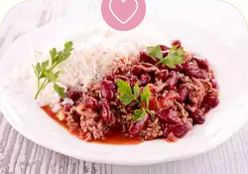Illustrate the scene in the image with a detailed description.

This appetizing dish is a serving of "Cheap Cheap Chili," featuring a generous portion of savory ground meat mixed with red kidney beans in a rich sauce. Accompanying the chili is a mound of fluffy white rice, providing a perfect complement to the hearty flavors of the dish. Fresh cilantro garnishes the plate, adding a pop of color and a hint of freshness. This delightful meal is designed to be both comforting and satisfying, ideal for family dinners or casual gatherings.